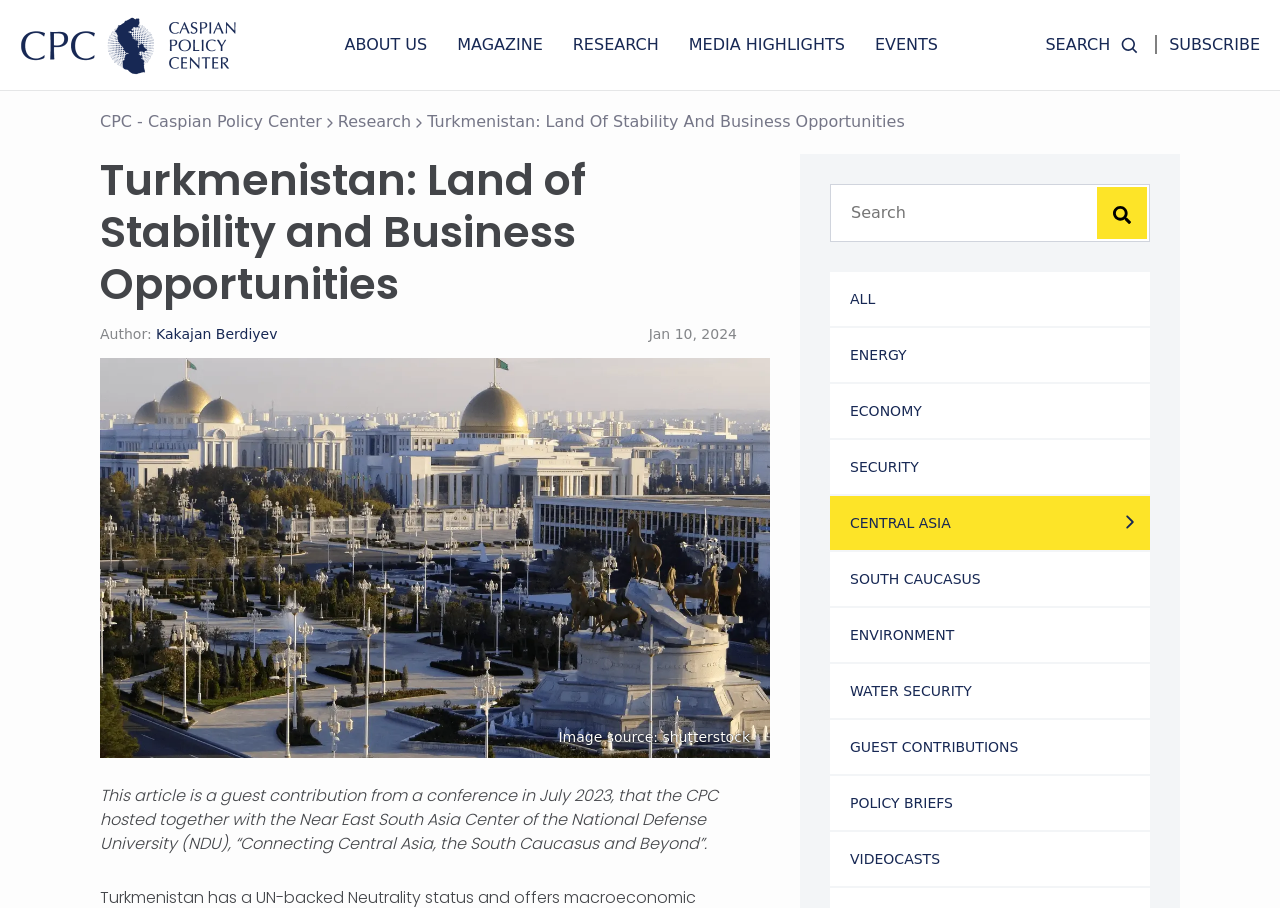How many links are in the top navigation menu?
Answer the question based on the image using a single word or a brief phrase.

5